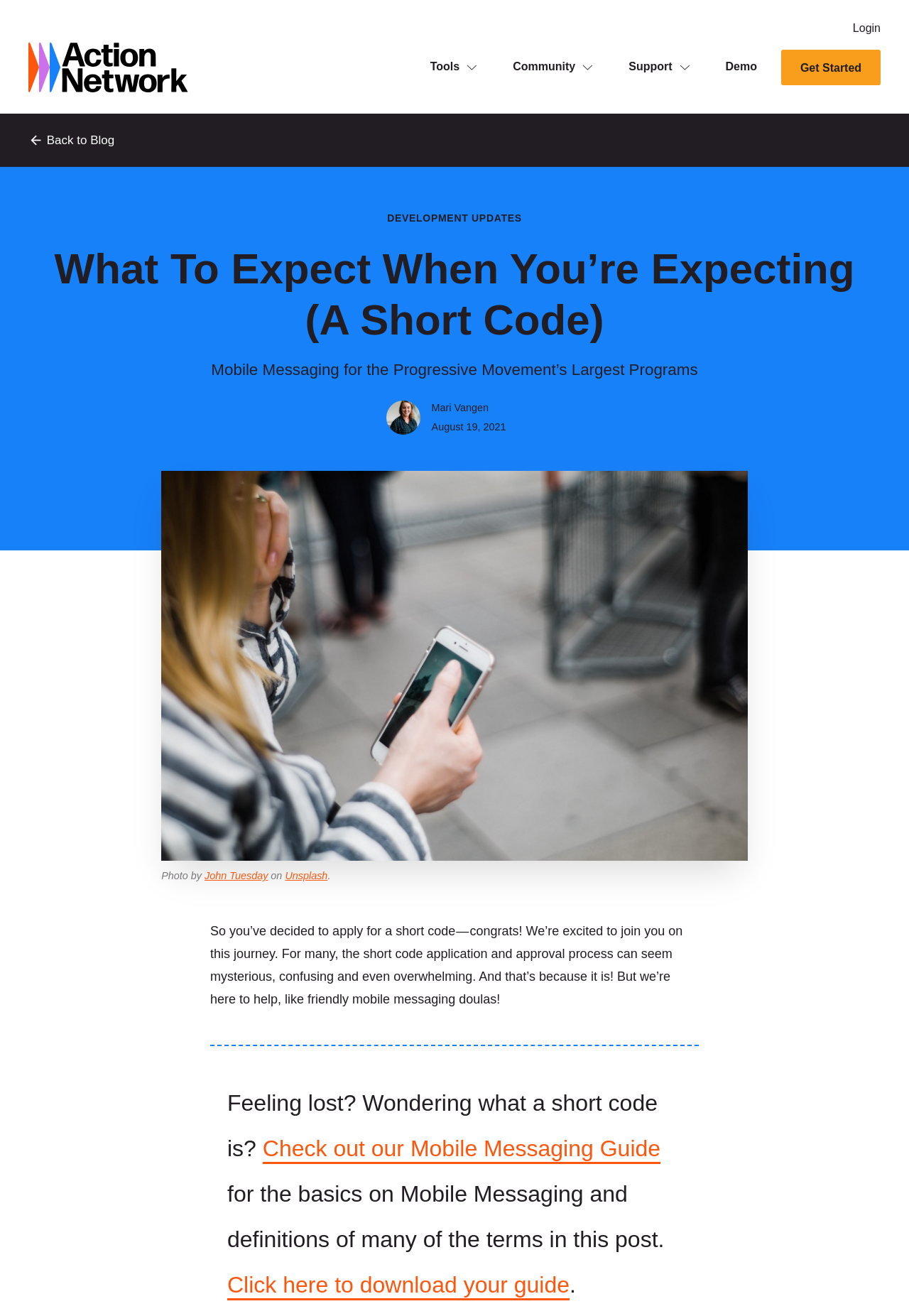Articulate a complete and detailed caption of the webpage elements.

The webpage is a blog post titled "What To Expect When You’re Expecting (A Short Code)" on the Action Network Blog. At the top right corner, there is a "Login" link. On the top left, there is a logo image with a link to the homepage. Below the logo, there is a primary navigation menu with four main categories: "Tools", "Community", "Support", and "Demo". Each category has a dropdown menu with a small arrow icon.

Below the primary navigation menu, there is a secondary navigation menu with a single link "Get Started". On the left side of the page, there is a header section with a link "Back to Blog" and a title "DEVELOPMENT UPDATES". Below the title, there is a heading "What To Expect When You’re Expecting (A Short Code)" and a subheading "Mobile Messaging for the Progressive Movement’s Largest Programs".

The main content of the blog post starts with a paragraph of text, followed by a link to the author's name "Mari Vangen" and a timestamp "August 19, 2021". Below the text, there is a large image with a photo credit to "John Tuesday" on "Unsplash".

The blog post continues with a long paragraph of text, followed by a section with a question "Feeling lost? Wondering what a short code is?" and a link to "Check out our Mobile Messaging Guide" for more information. The guide can also be downloaded by clicking on a link "Click here to download your guide".